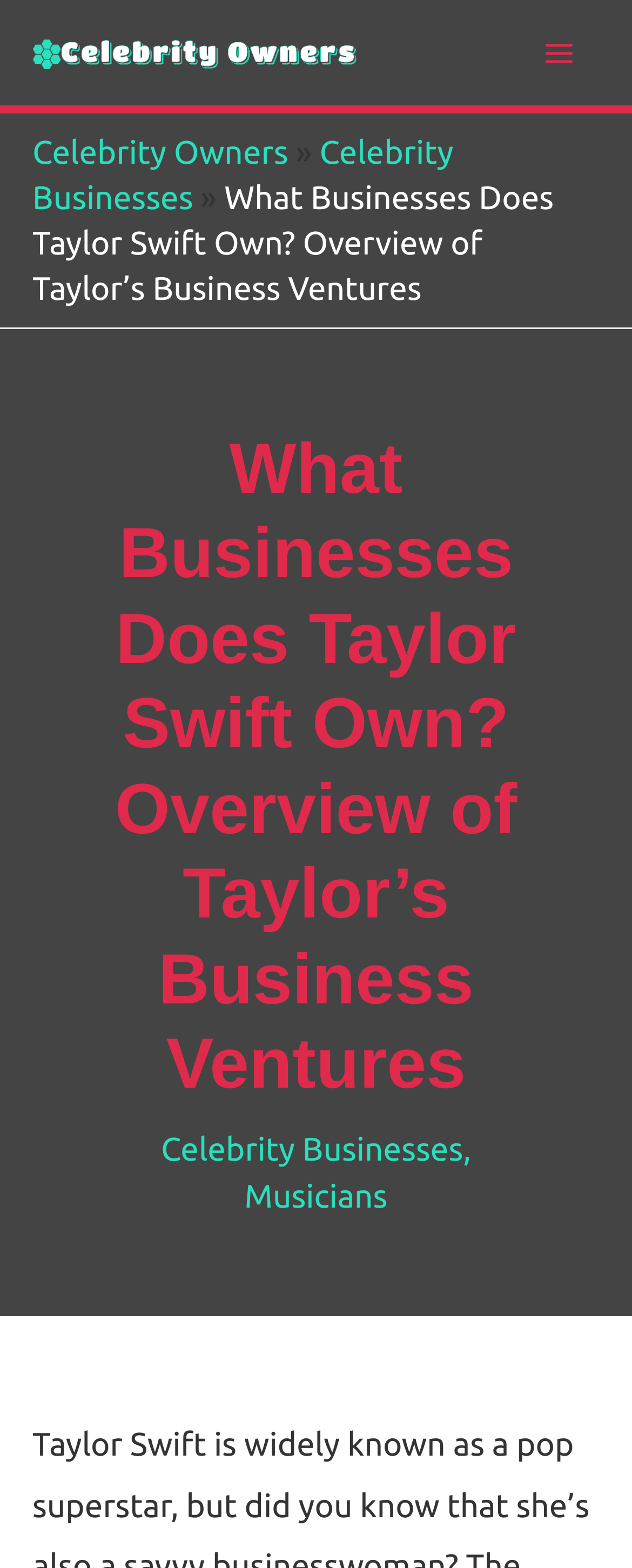Determine the bounding box coordinates for the UI element with the following description: "Musicians". The coordinates should be four float numbers between 0 and 1, represented as [left, top, right, bottom].

[0.387, 0.75, 0.613, 0.774]